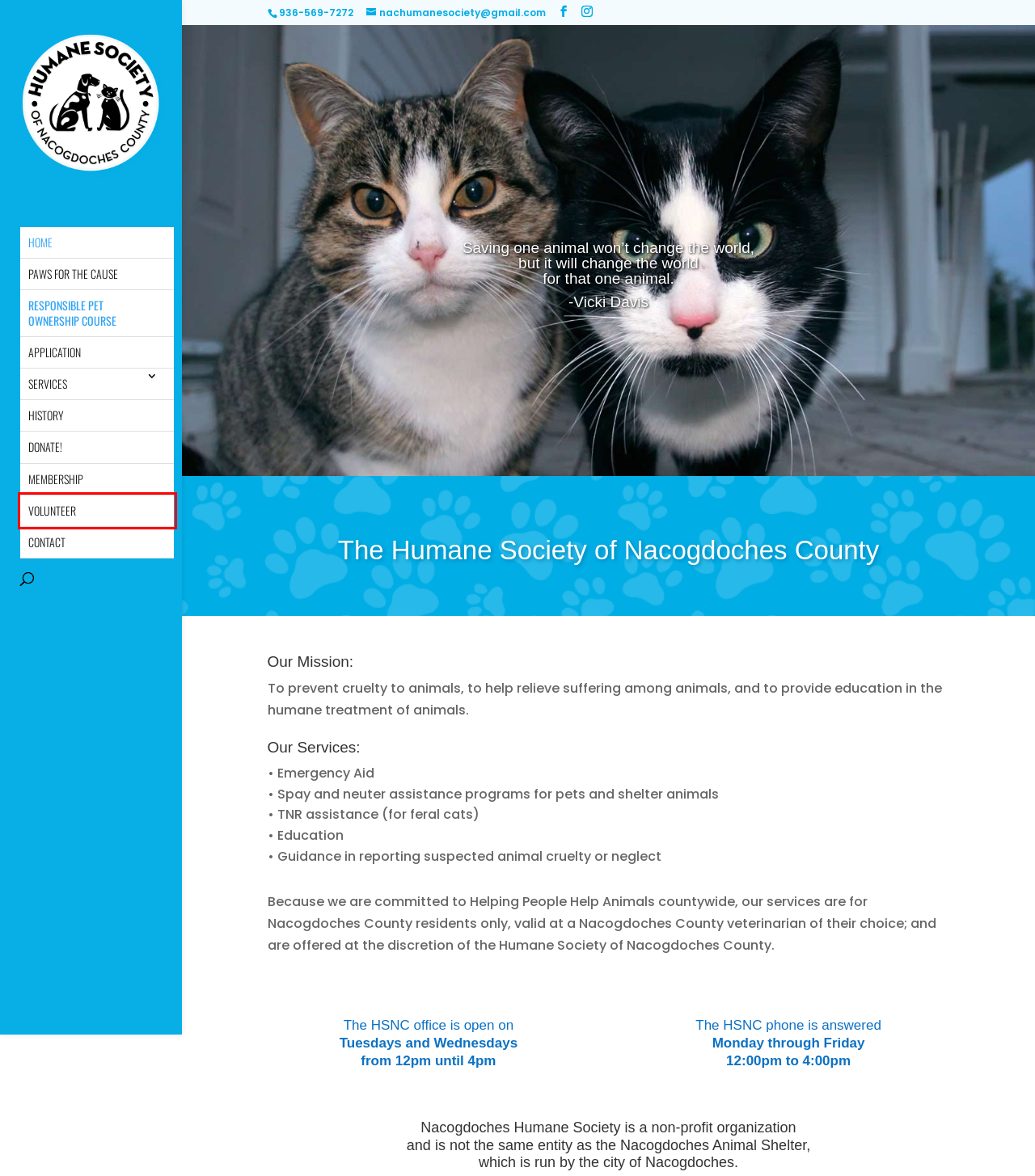Please examine the screenshot provided, which contains a red bounding box around a UI element. Select the webpage description that most accurately describes the new page displayed after clicking the highlighted element. Here are the candidates:
A. Contact | Humane Society of Nacogdoches County
B. Sign up to Volunteer | Humane Society of Nacogdoches County
C. Our History | Humane Society of Nacogdoches County
D. PAWS FOR THE CAUSE | Humane Society of Nacogdoches County
E. Voucher Application | Humane Society of Nacogdoches County
F. Membership | Humane Society of Nacogdoches County
G. Services | Humane Society of Nacogdoches County
H. Absorb Create

B